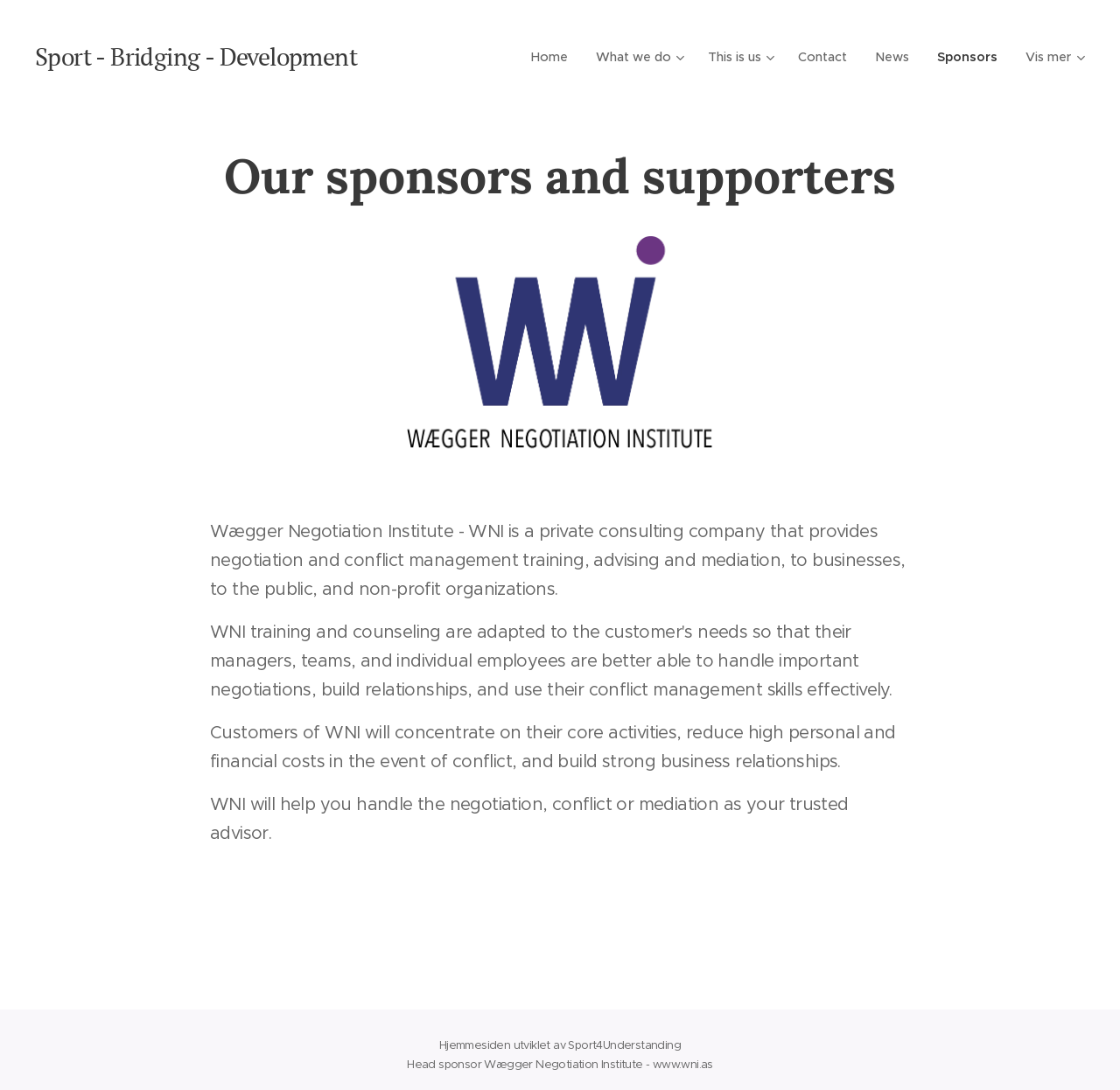Please determine the bounding box coordinates of the element's region to click in order to carry out the following instruction: "Search for something". The coordinates should be four float numbers between 0 and 1, i.e., [left, top, right, bottom].

None